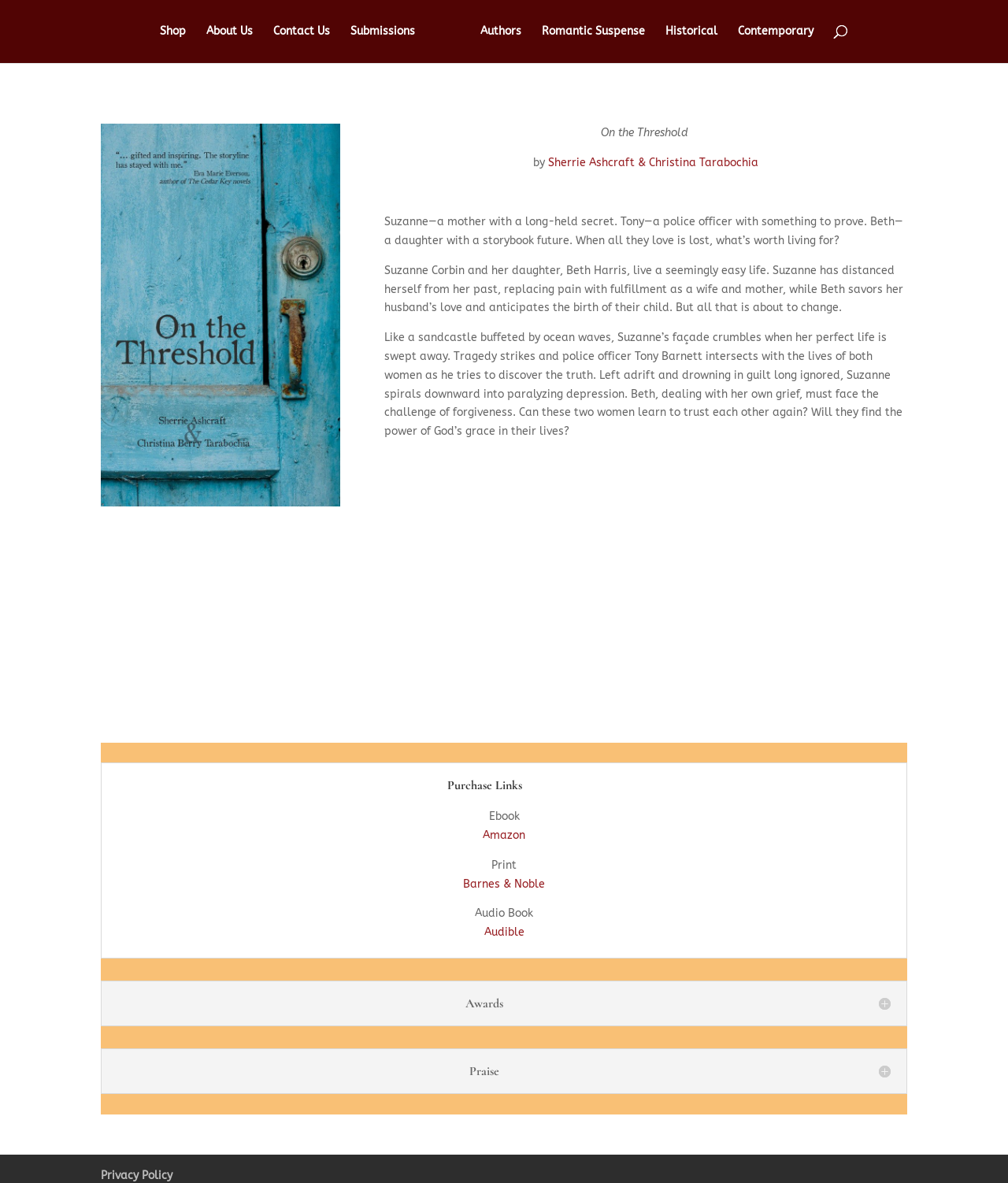Locate the UI element described by Sherrie Ashcraft & Christina Tarabochia in the provided webpage screenshot. Return the bounding box coordinates in the format (top-left x, top-left y, bottom-right x, bottom-right y), ensuring all values are between 0 and 1.

[0.544, 0.132, 0.752, 0.143]